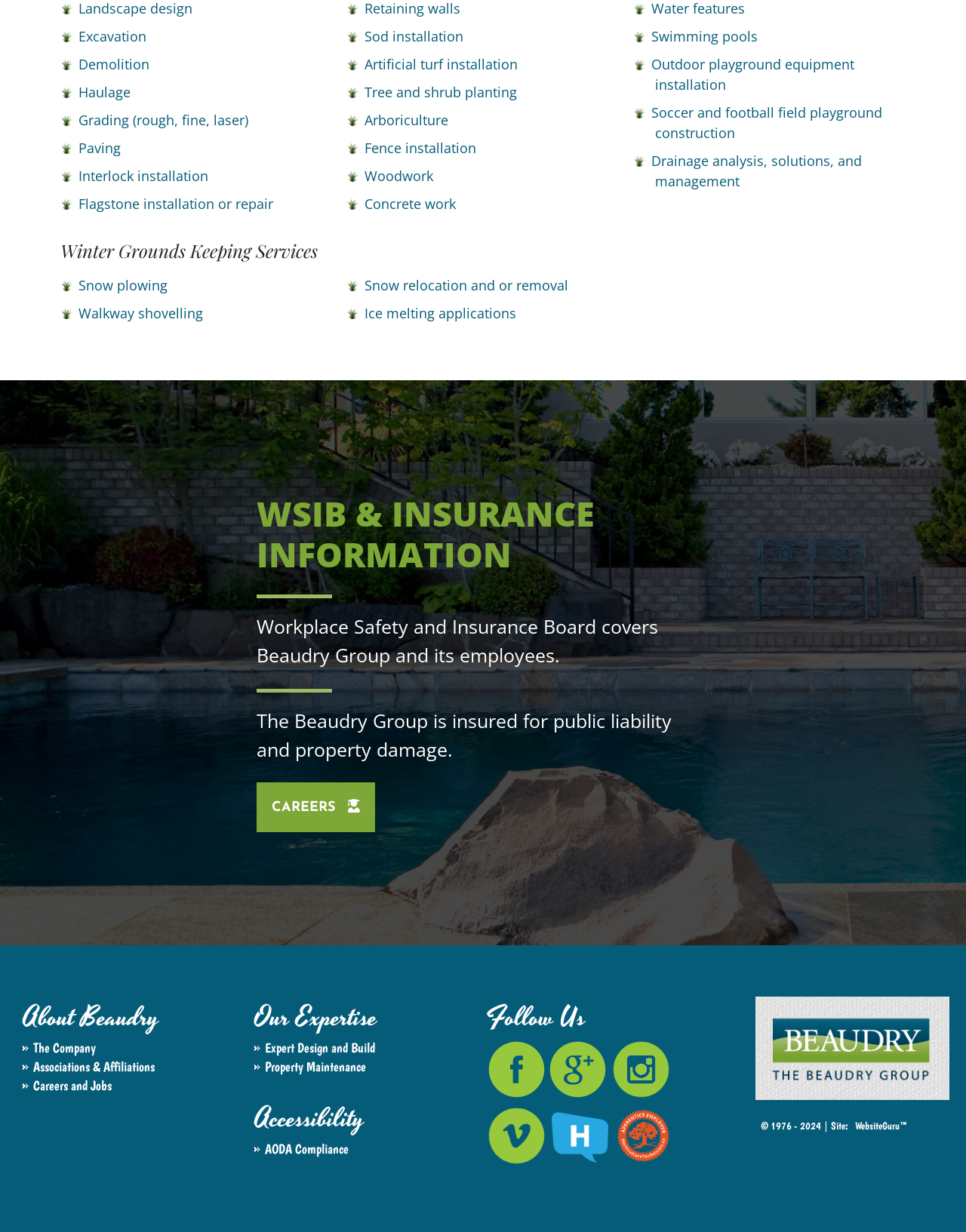Determine the bounding box coordinates of the region that needs to be clicked to achieve the task: "Click on 'FROM HERE TO ETERNITY Fight The Fight Official Video'".

None